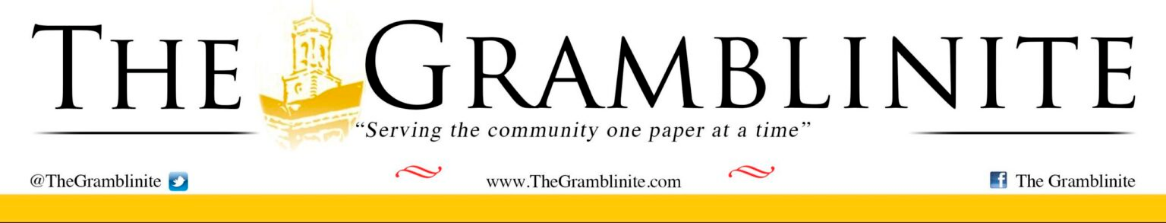Carefully observe the image and respond to the question with a detailed answer:
What social media platforms are linked on The Gramblinite's header?

The links to Twitter and Facebook are displayed below the title, allowing readers to connect with The Gramblinite on these social media platforms.